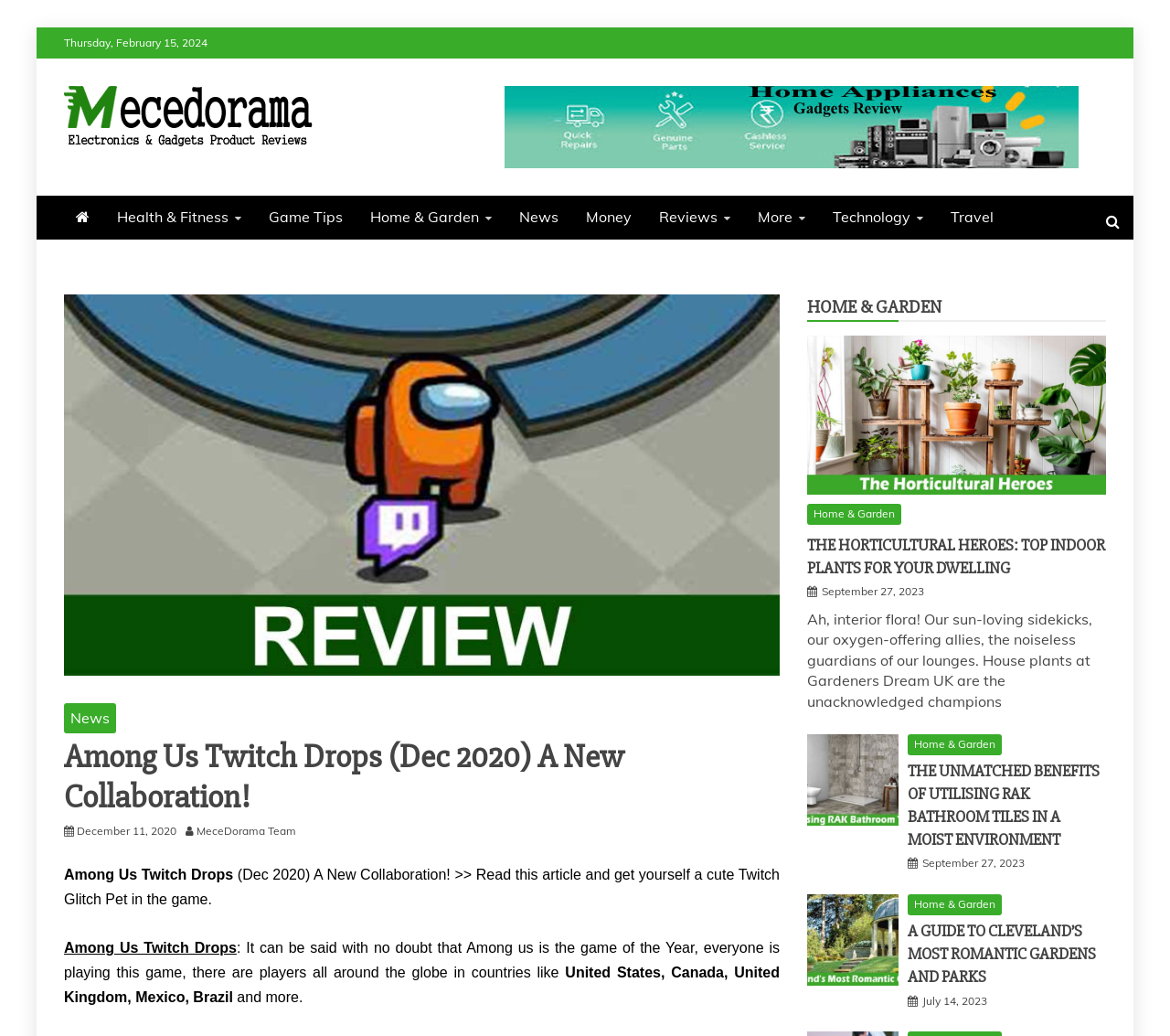Given the description MeceDorama Team, predict the bounding box coordinates of the UI element. Ensure the coordinates are in the format (top-left x, top-left y, bottom-right x, bottom-right y) and all values are between 0 and 1.

[0.168, 0.795, 0.261, 0.808]